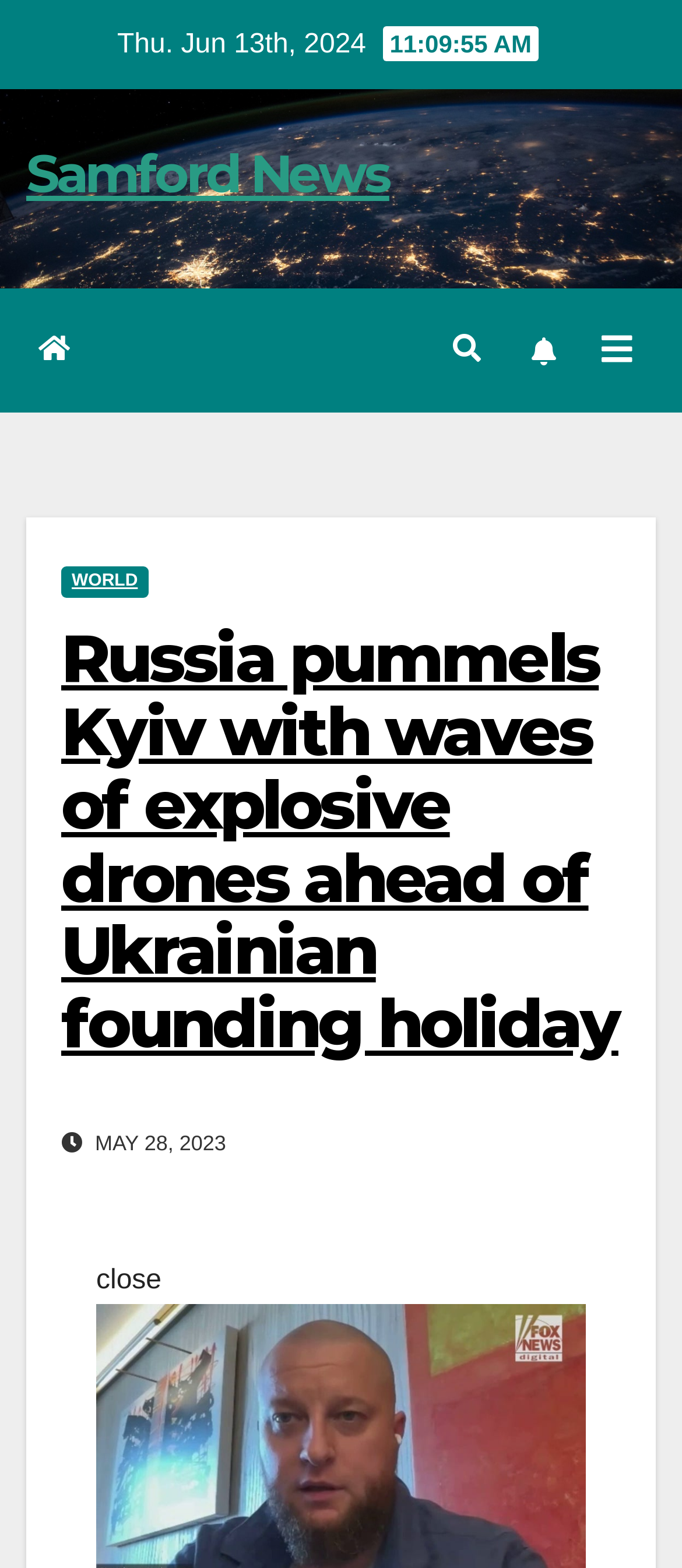What is the category of the news article?
Kindly answer the question with as much detail as you can.

I found the category of the news article by looking at the navigation menu, where it says 'WORLD' in a link element.